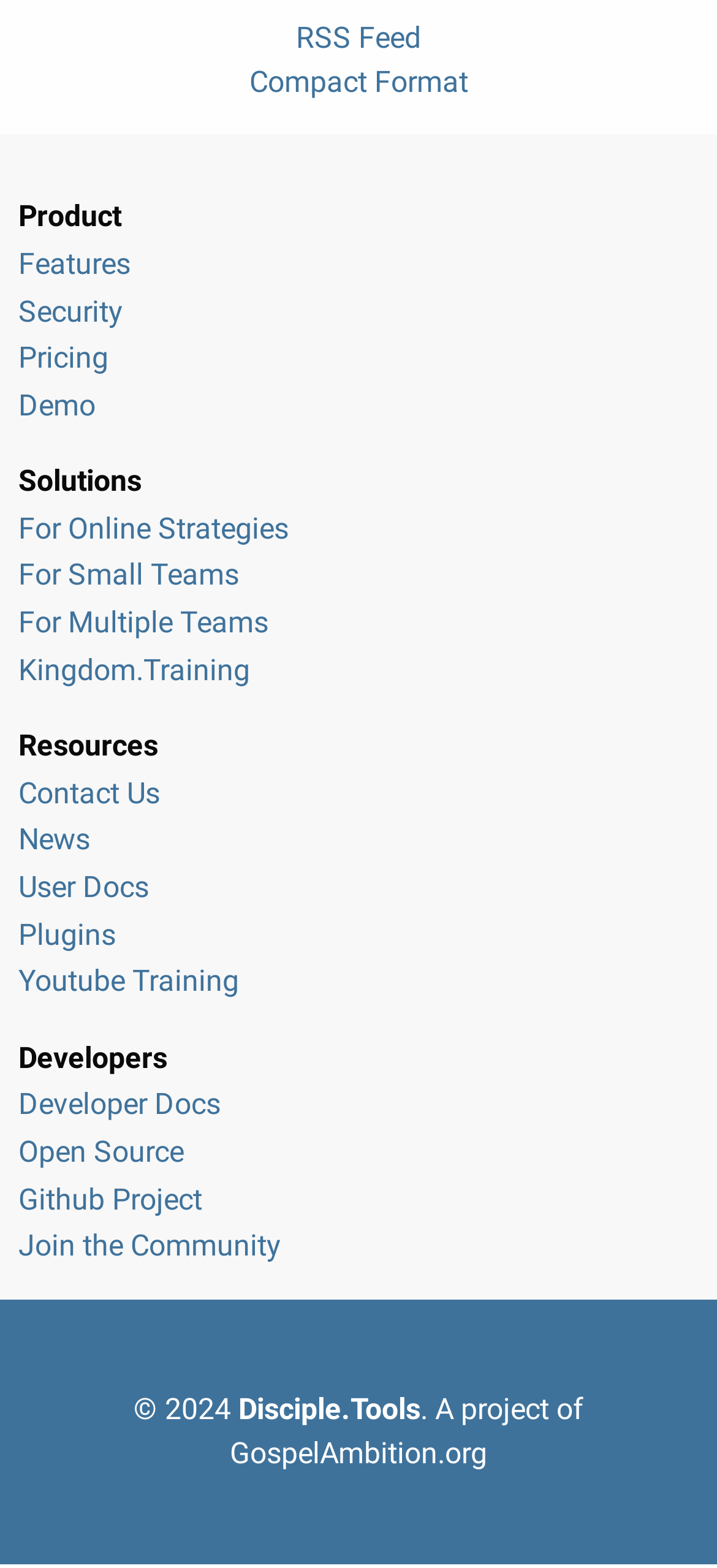Determine the bounding box coordinates of the clickable region to carry out the instruction: "Watch youtube training".

[0.026, 0.615, 0.333, 0.637]